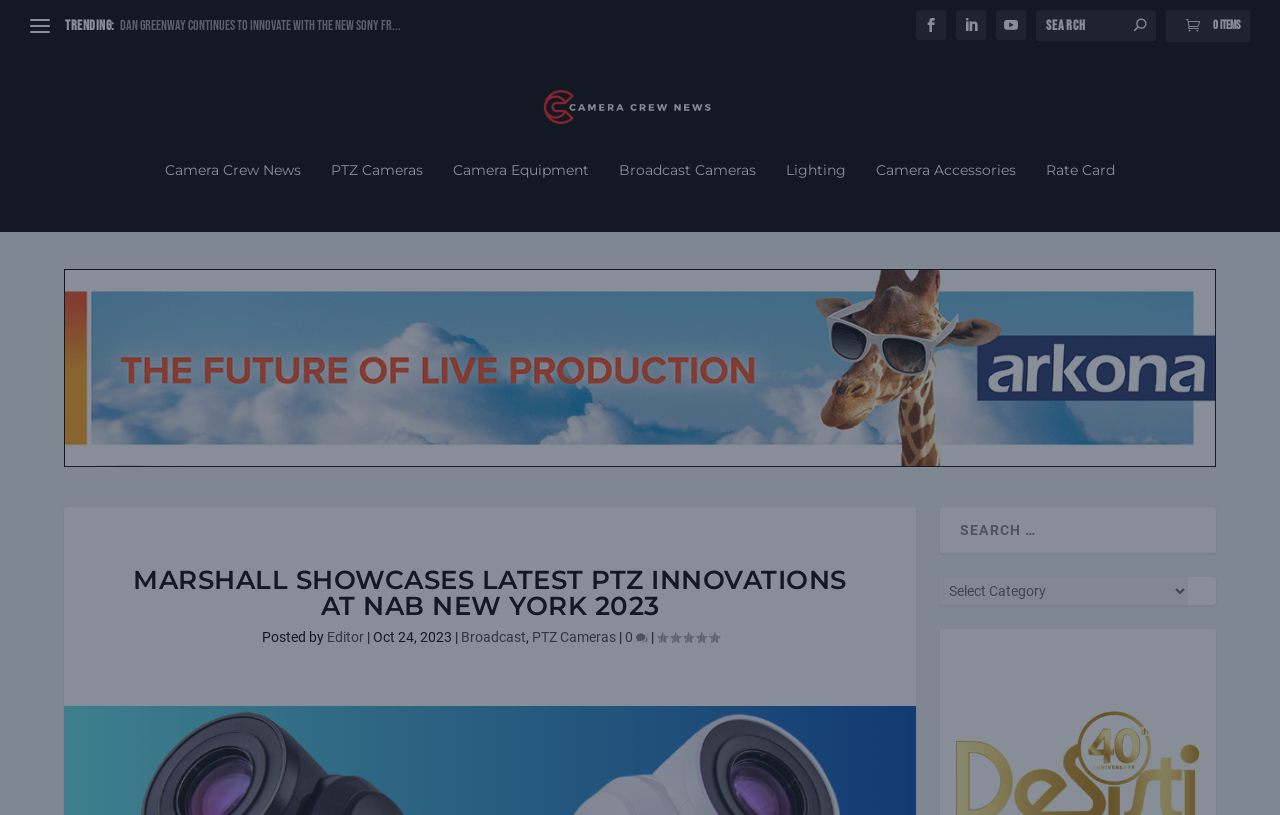Use a single word or phrase to answer the following:
What type of cameras are mentioned in the article?

PTZ Cameras